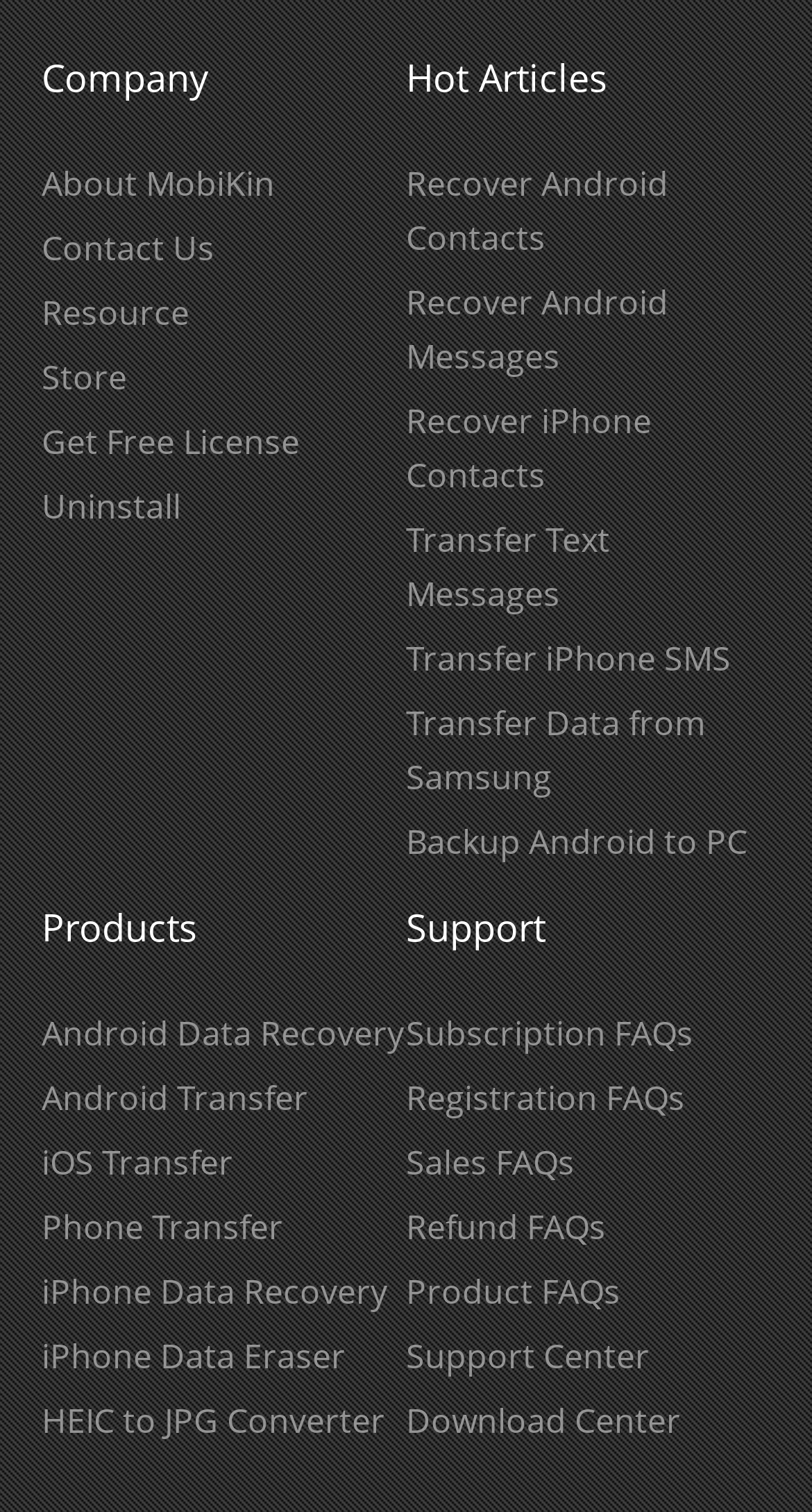Analyze the image and provide a detailed answer to the question: How many headings are there on the webpage?

I identified the headings on the webpage, which are 'Company', 'Hot Articles', 'Products', and 'Support', and found that there are 4 headings in total.